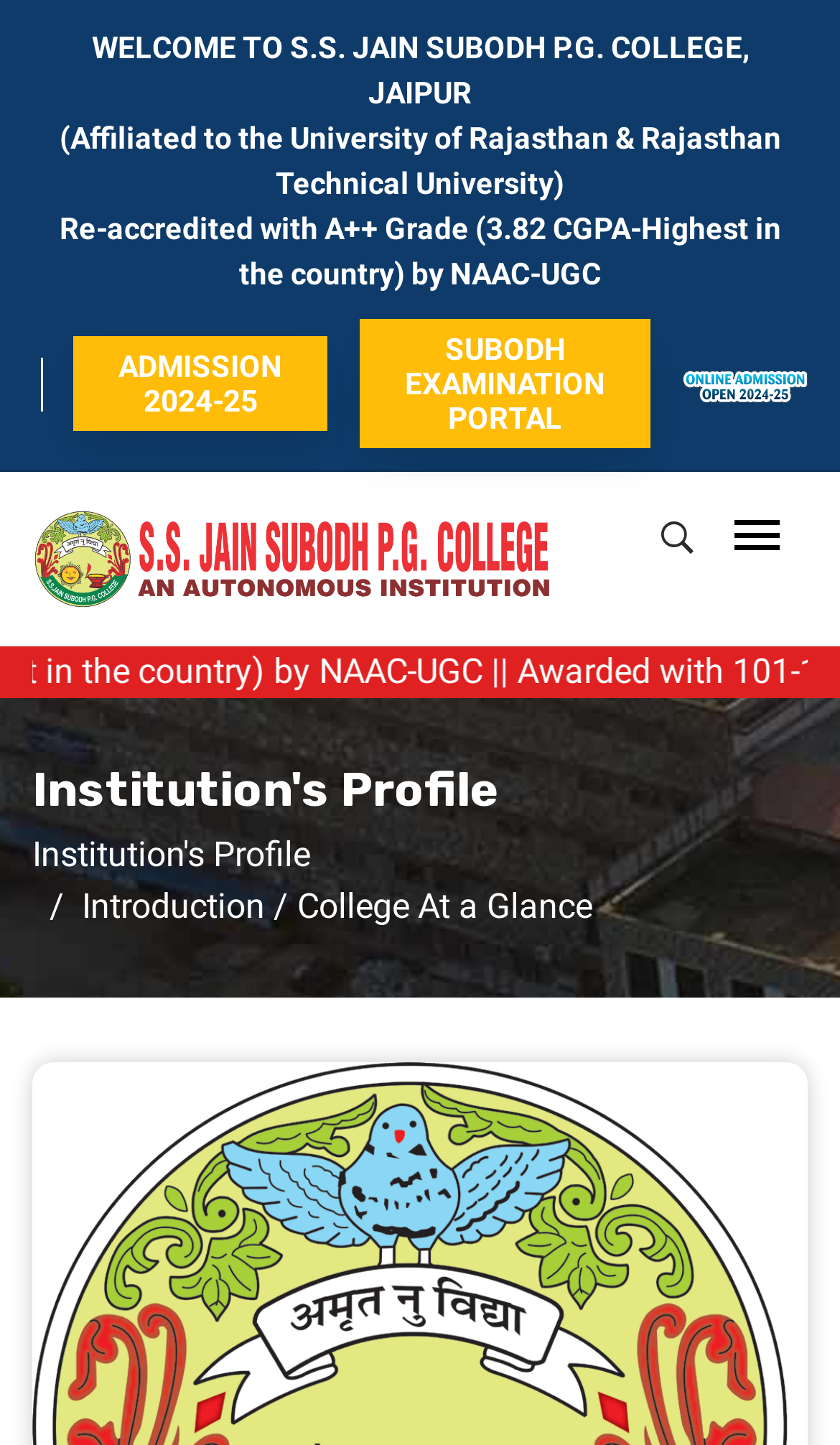What is the grade received by the college from NAAC-UGC?
Give a comprehensive and detailed explanation for the question.

The grade received by the college from NAAC-UGC can be found in the static text 'Re-accredited with A++ Grade (3.82 CGPA-Highest in the country) by NAAC-UGC' at the top of the webpage.